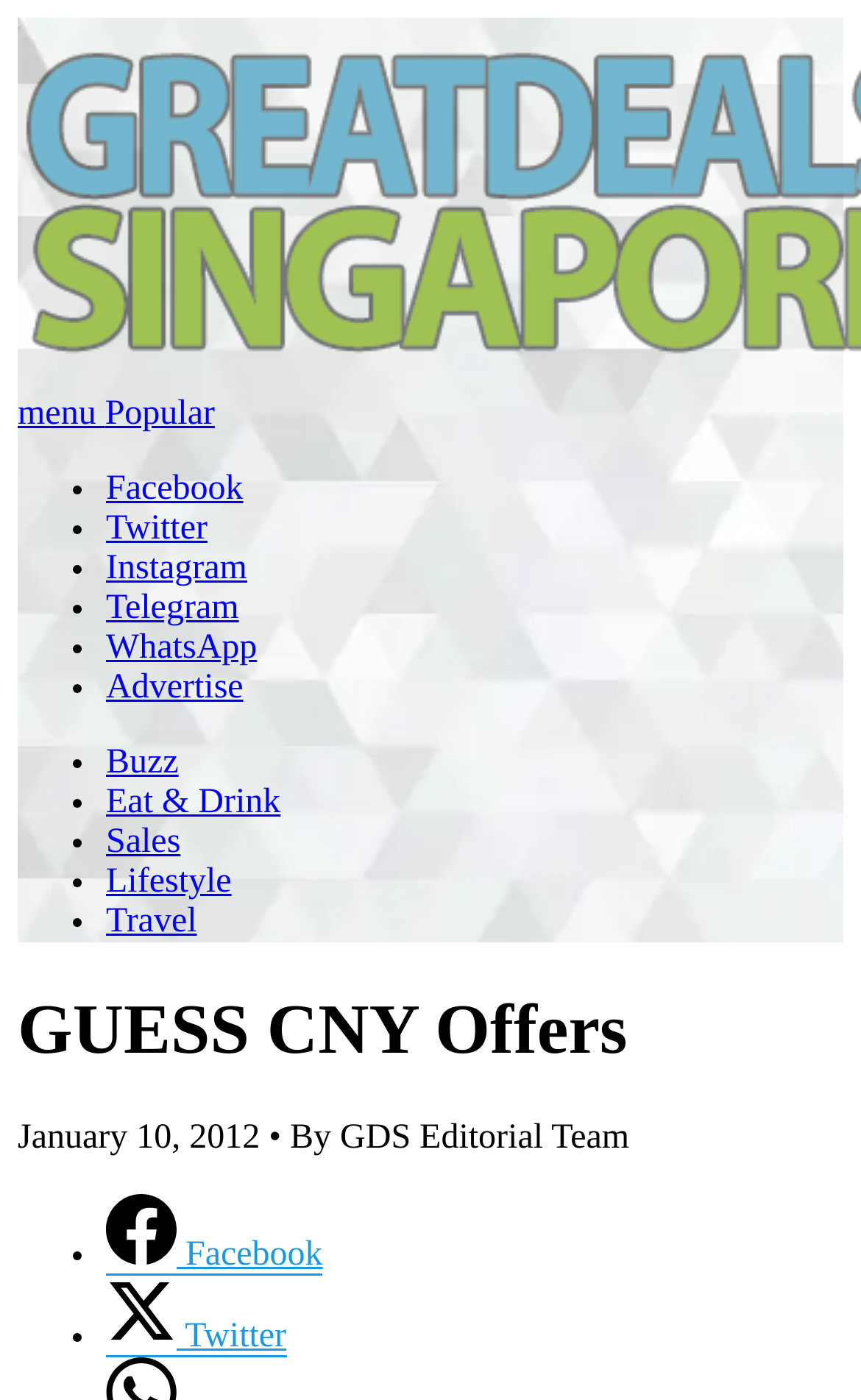Generate a comprehensive description of the contents of the webpage.

This webpage is about GUESS CNY Offers, with a focus on celebrating the Year of the Dragon in style. At the top left, there is a menu link and a "Popular" link. Below these links, there are social media links, including Facebook, Twitter, Instagram, Telegram, WhatsApp, and Advertise, each preceded by a list marker. These links are arranged in a vertical list, with the list markers aligned to the left.

Further down, there are more links, including Buzz, Eat & Drink, Sales, Lifestyle, and Travel, again each preceded by a list marker. These links are also arranged in a vertical list, with the list markers aligned to the left.

The main content of the webpage is headed by a large heading that reads "GUESS CNY Offers". Below this heading, there is a subheading that reads "January 10, 2012 •" followed by the author's name, "By GDS Editorial Team".

At the bottom of the page, there are again social media links, including Facebook and Twitter, each preceded by a list marker. These links are arranged in a vertical list, with the list markers aligned to the left.